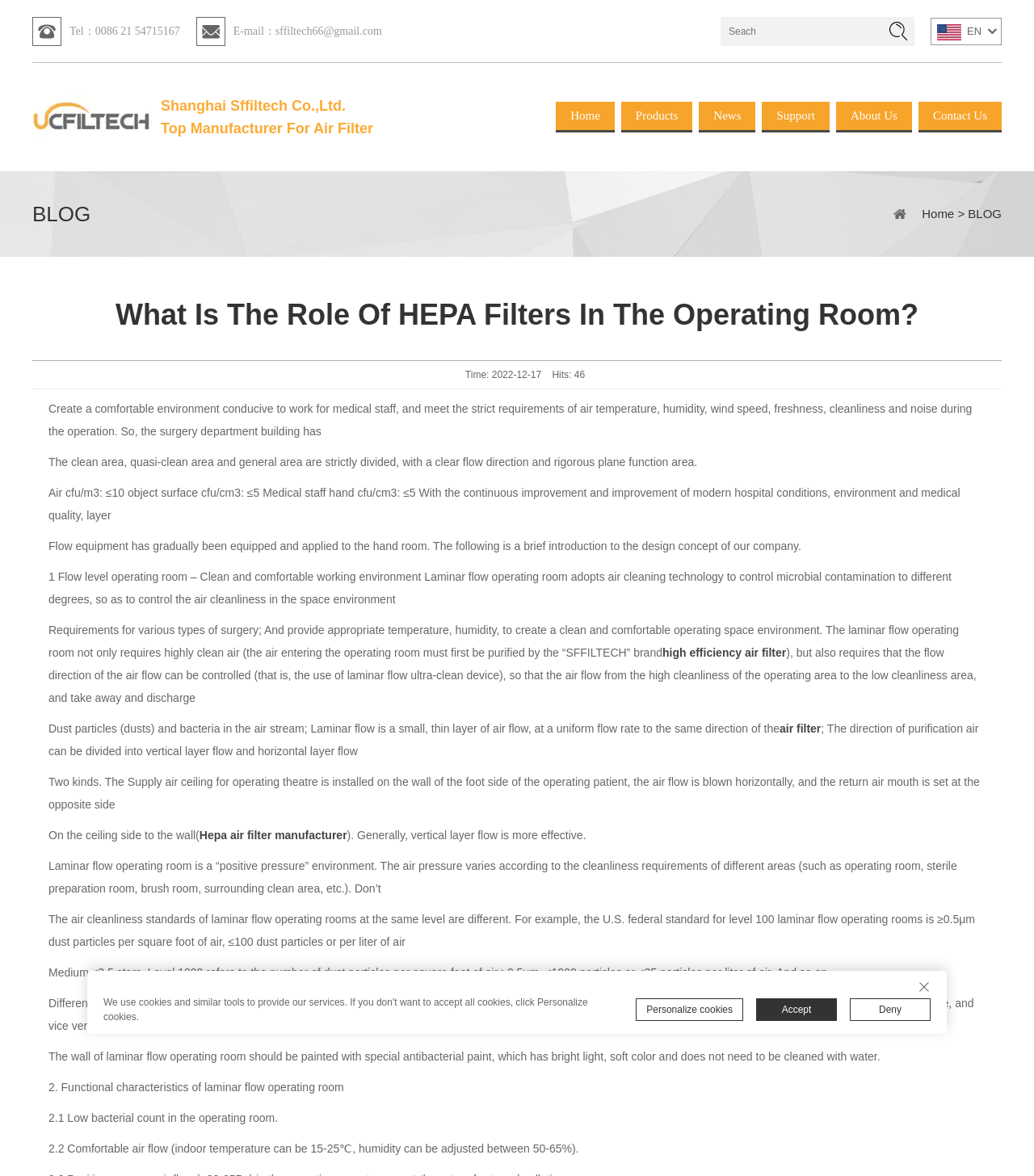Give a concise answer of one word or phrase to the question: 
What is the company name on the top left?

Shanghai Sffiltech Co.,Ltd.